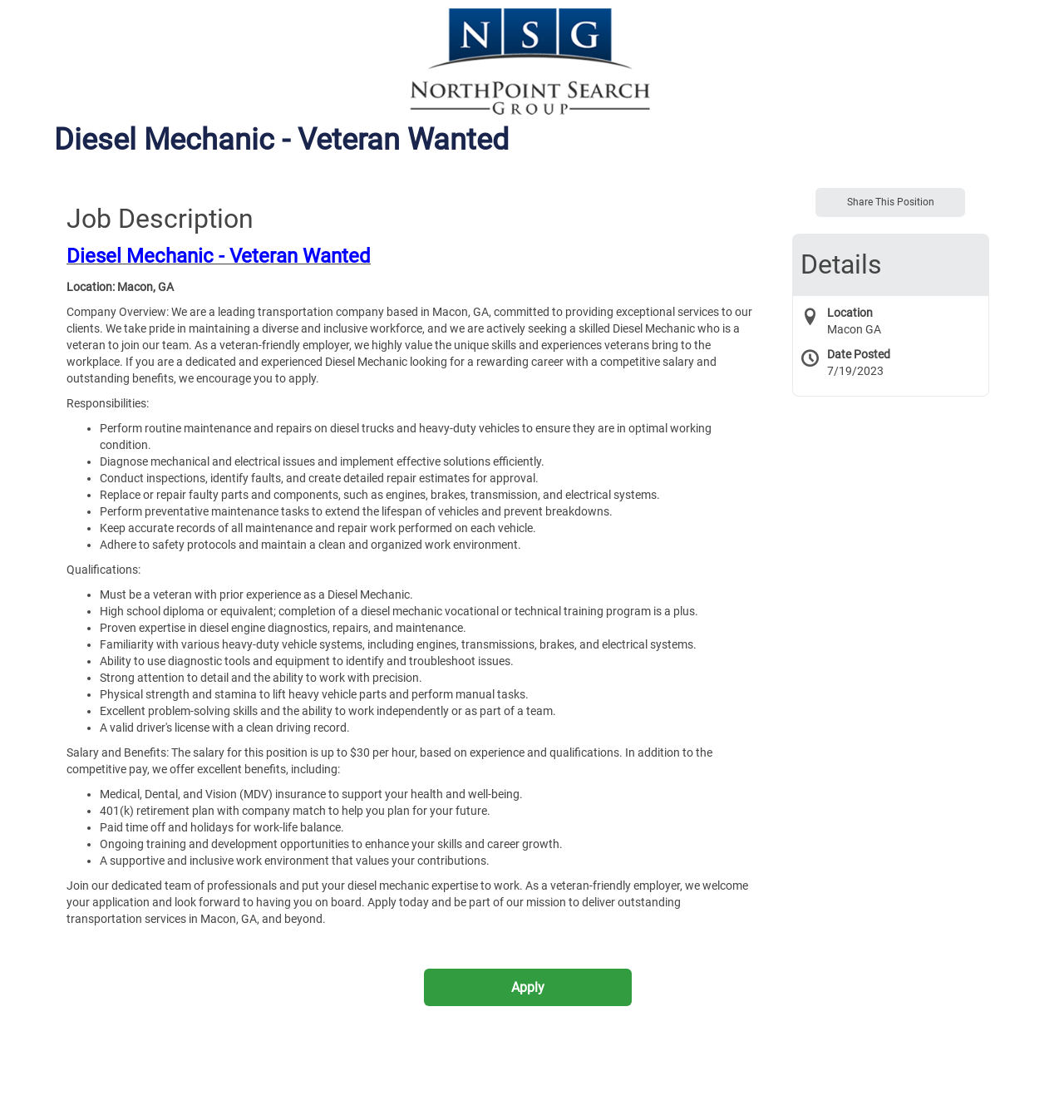Use a single word or phrase to answer this question: 
What is the date the job was posted?

7/19/2023